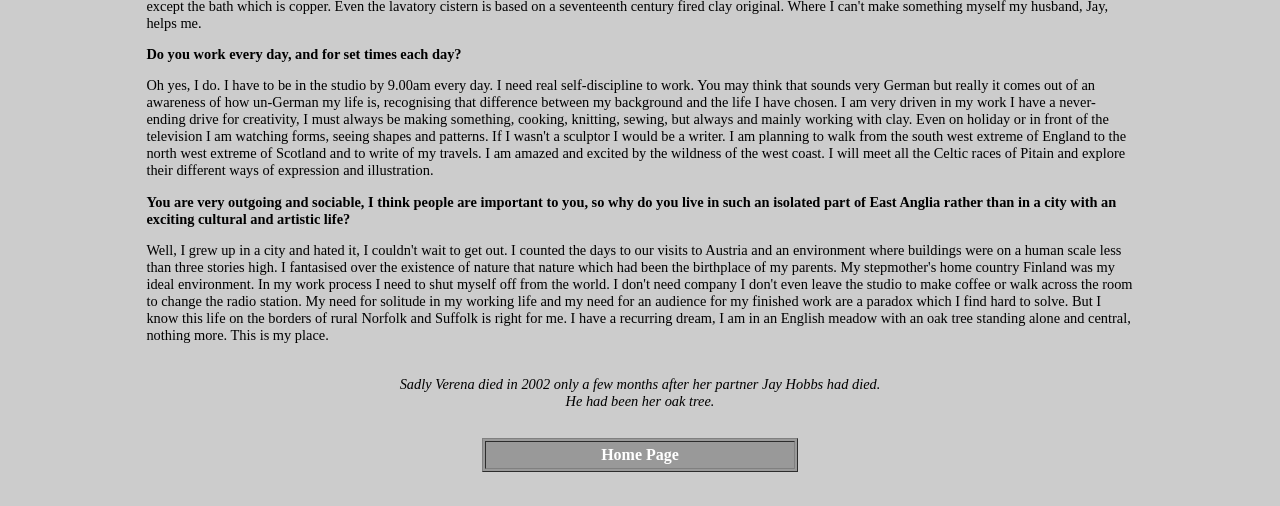Is the webpage about a person's life?
Could you please answer the question thoroughly and with as much detail as possible?

The webpage contains information about a person's life, including their work schedule, relationships, and death, which suggests that the webpage is about a person's life.